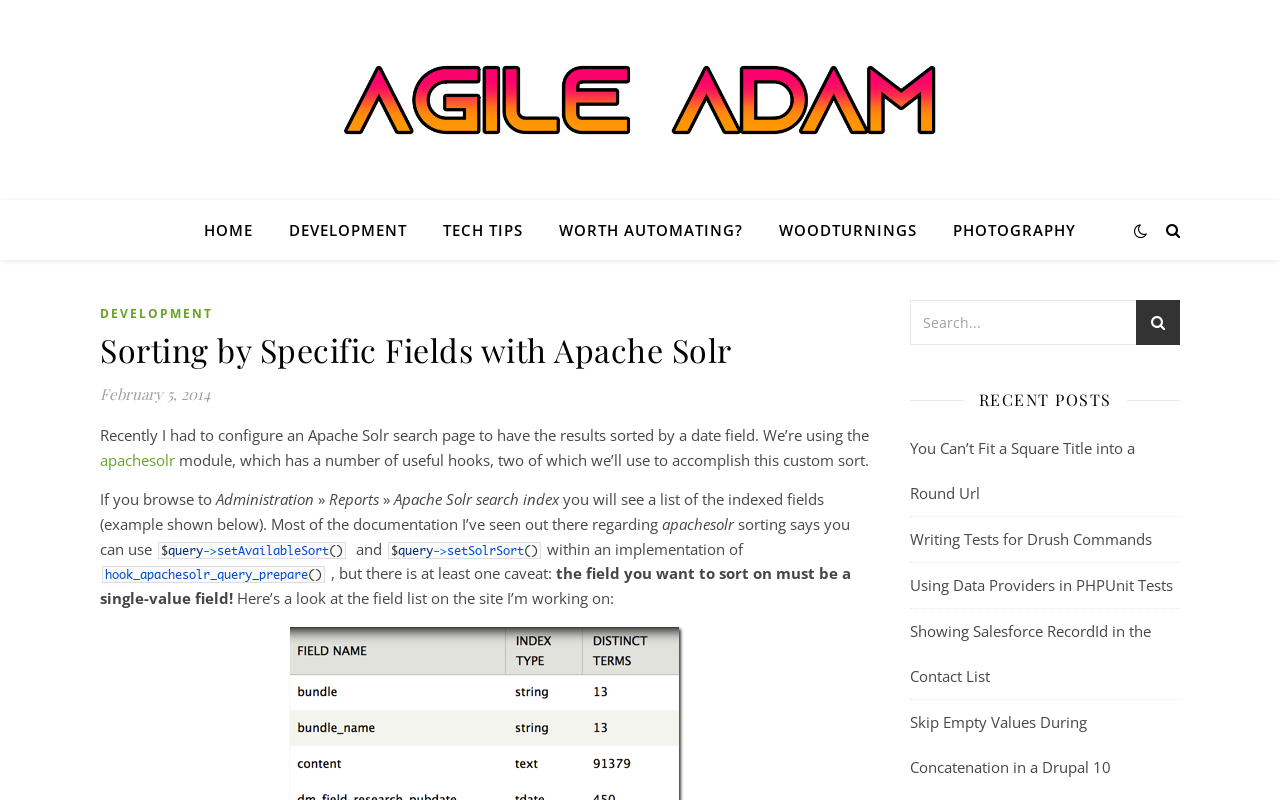Kindly determine the bounding box coordinates of the area that needs to be clicked to fulfill this instruction: "visit development page".

[0.213, 0.25, 0.33, 0.325]